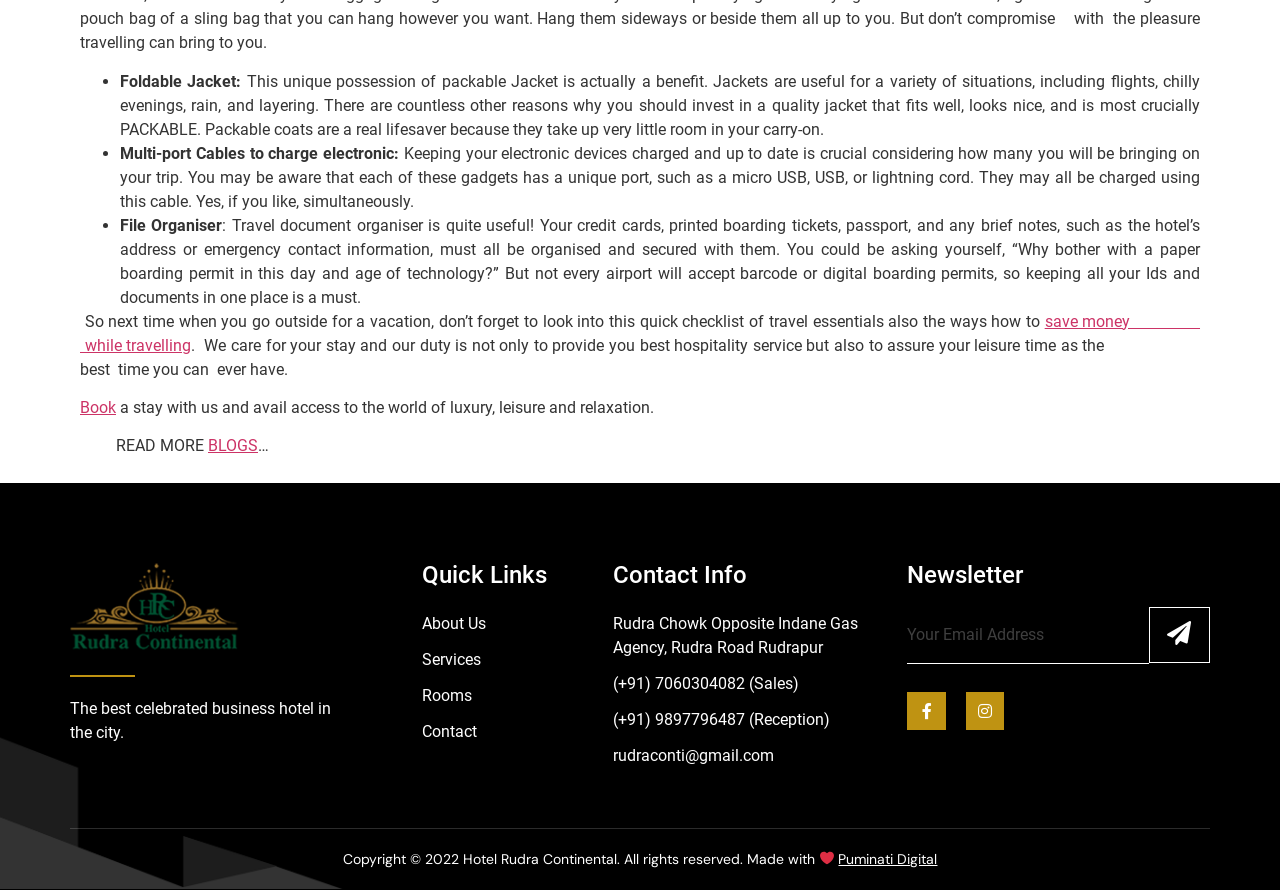Determine the bounding box coordinates for the element that should be clicked to follow this instruction: "Subscribe to the newsletter". The coordinates should be given as four float numbers between 0 and 1, in the format [left, top, right, bottom].

[0.709, 0.682, 0.898, 0.746]